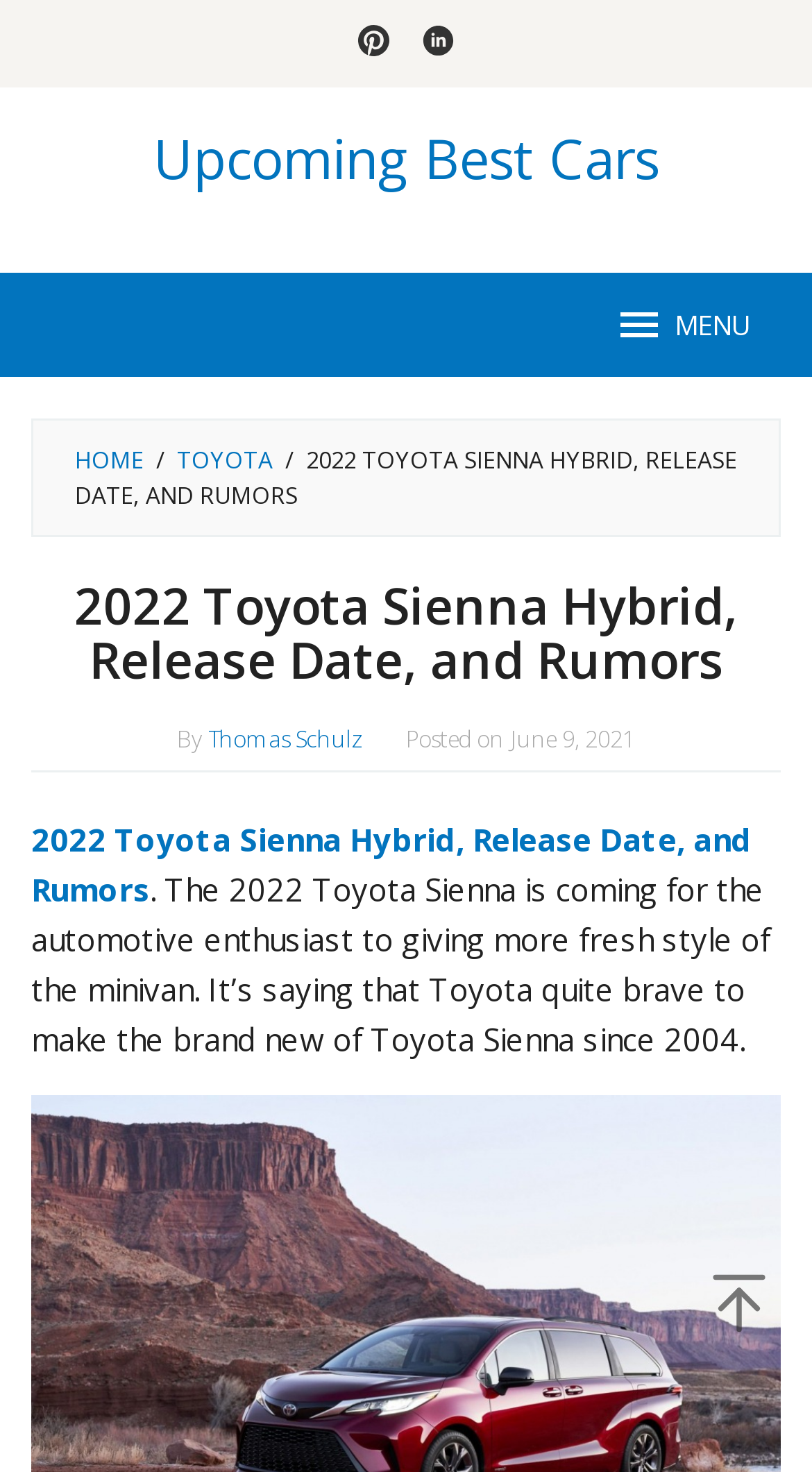Find the bounding box coordinates for the HTML element described as: "title="Pinterest"". The coordinates should consist of four float values between 0 and 1, i.e., [left, top, right, bottom].

[0.421, 0.0, 0.5, 0.059]